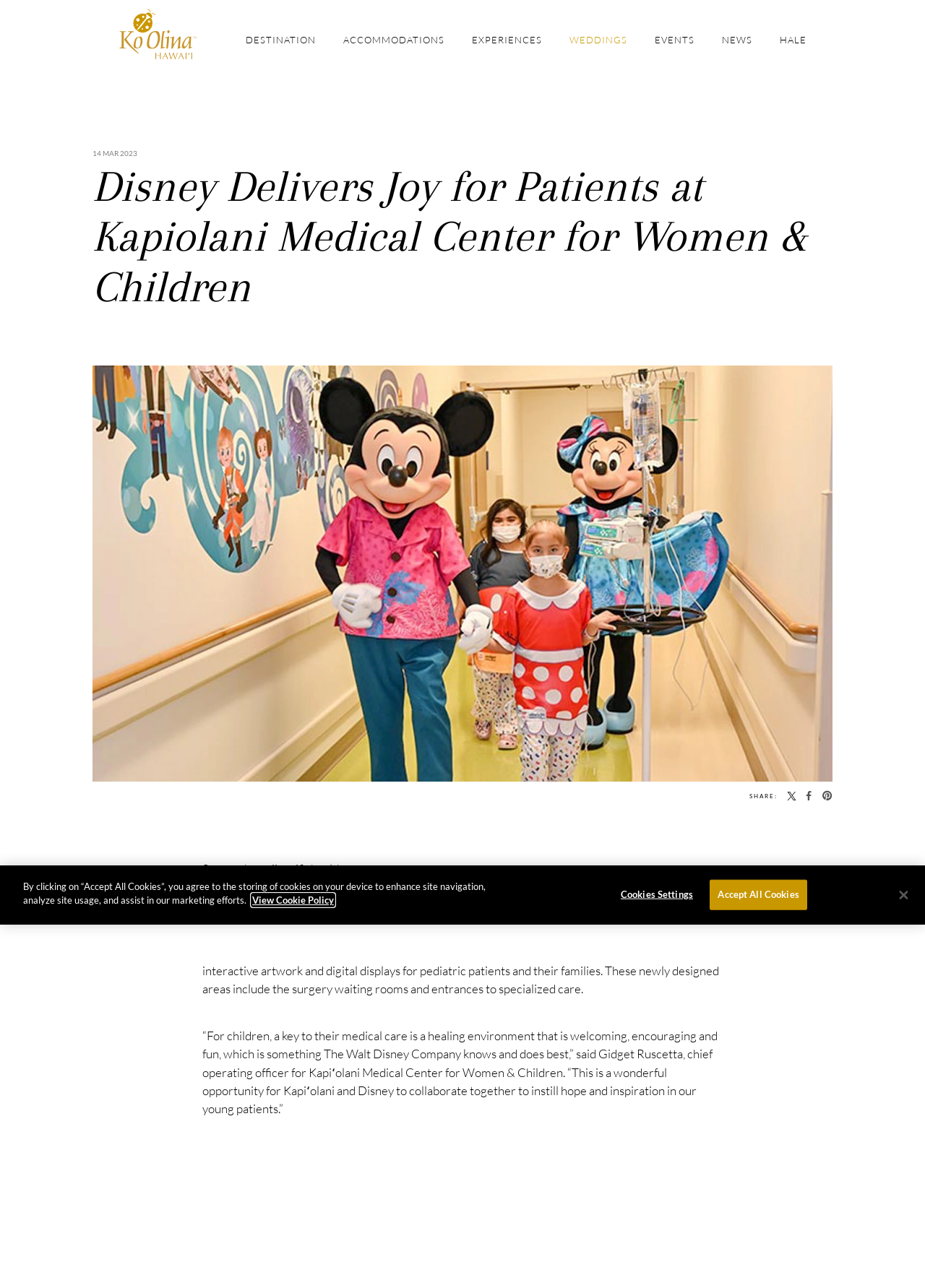What can be downloaded from the webpage?
Based on the image, provide your answer in one word or phrase.

Ko Olina Resort App